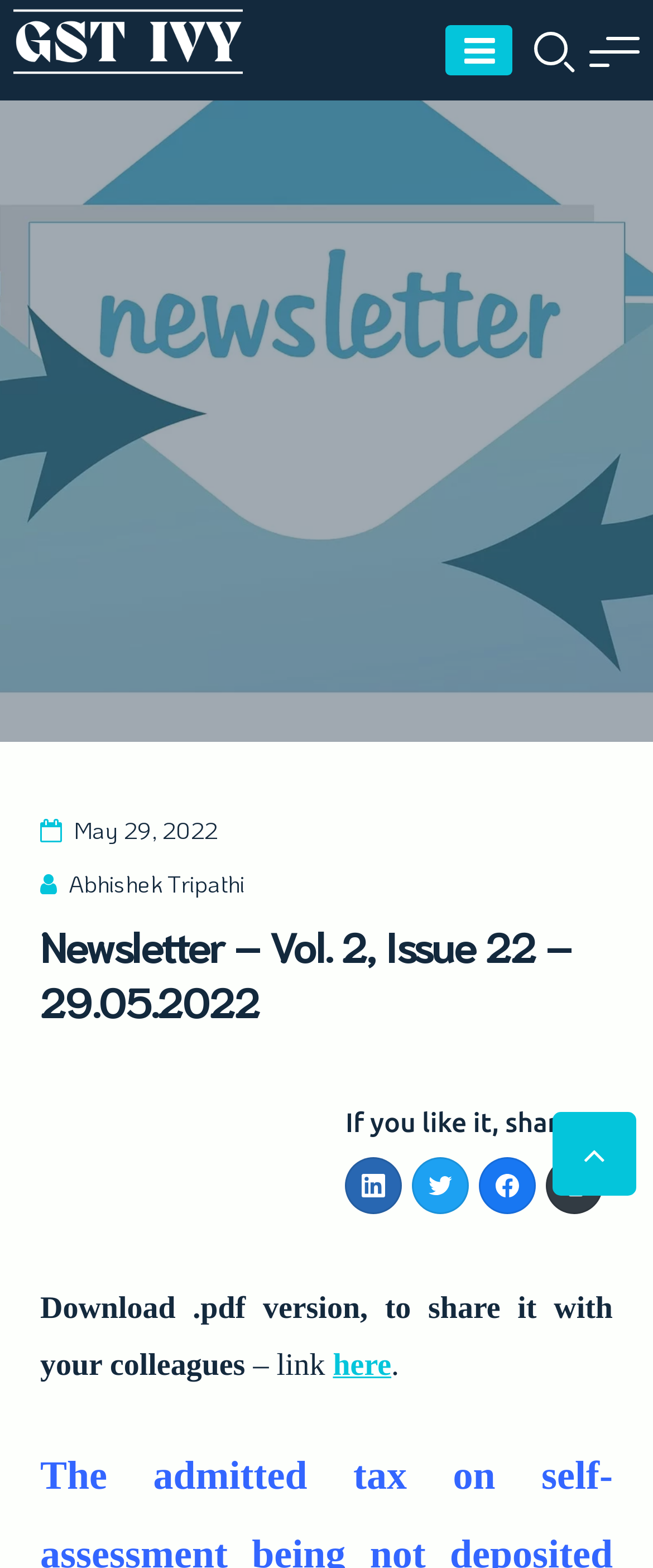Using the description: "4colourprogress", determine the UI element's bounding box coordinates. Ensure the coordinates are in the format of four float numbers between 0 and 1, i.e., [left, top, right, bottom].

None